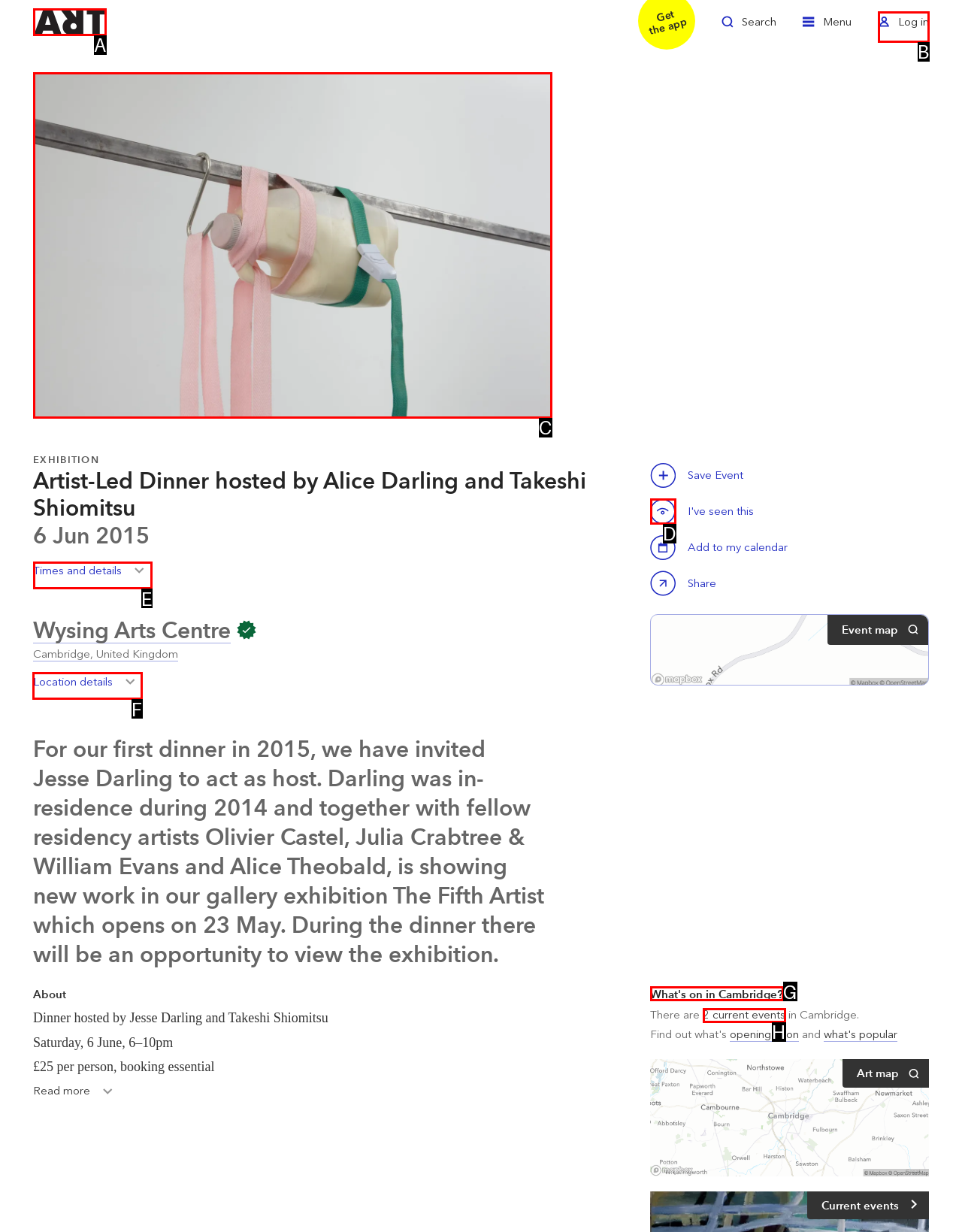Choose the HTML element you need to click to achieve the following task: View location details
Respond with the letter of the selected option from the given choices directly.

F